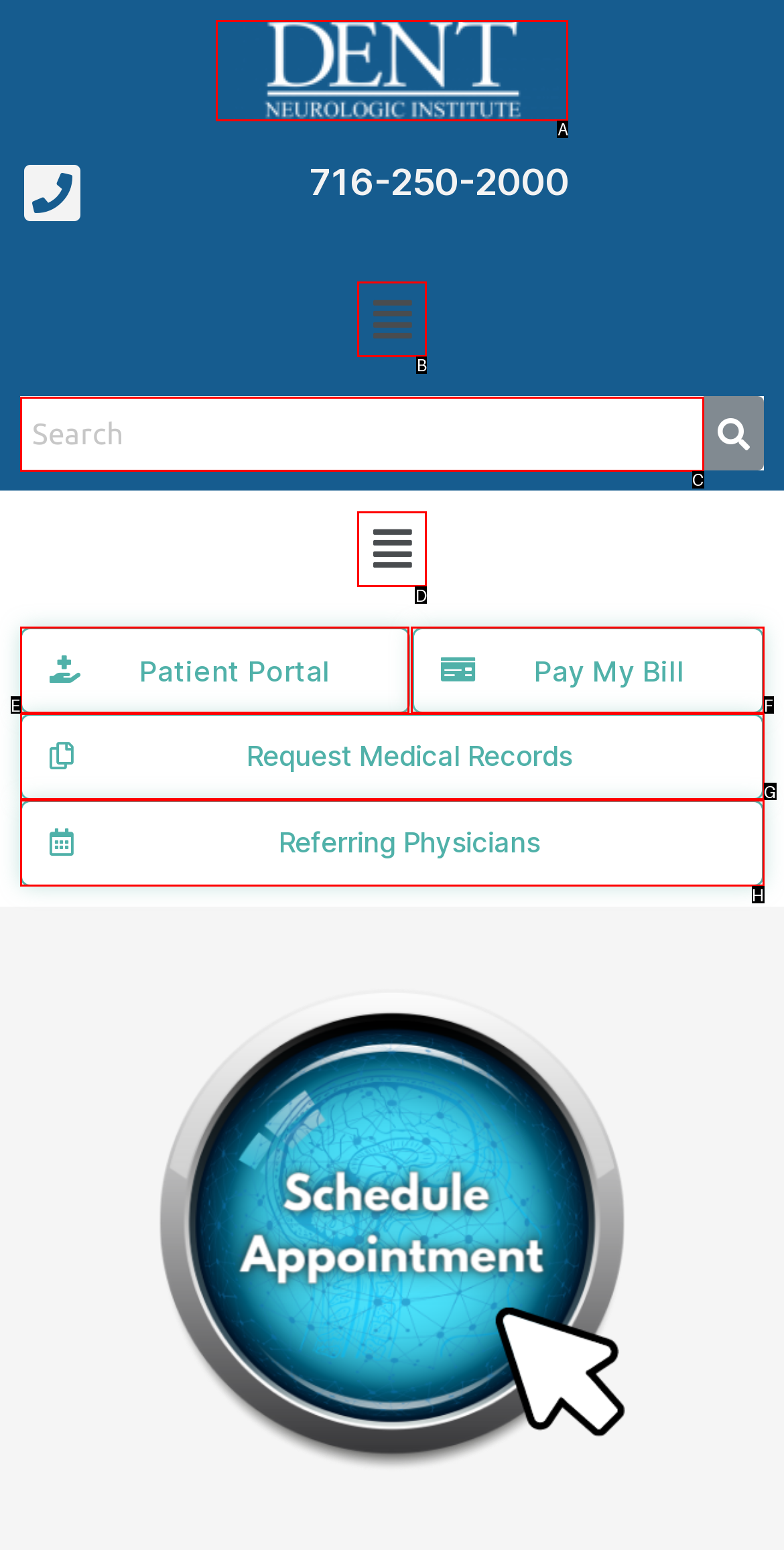What letter corresponds to the UI element described here: Menu
Reply with the letter from the options provided.

B